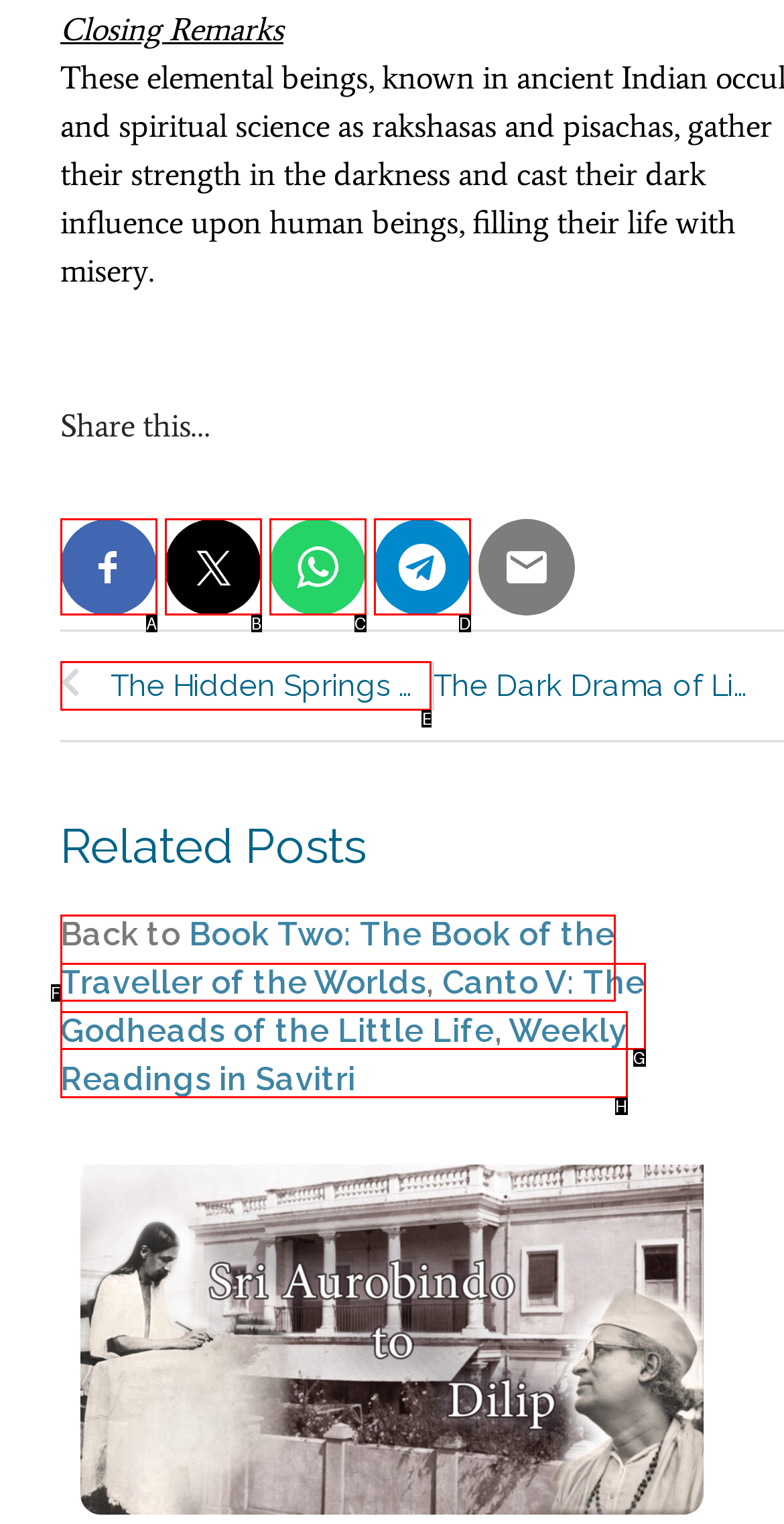Point out the UI element to be clicked for this instruction: Go to the about page. Provide the answer as the letter of the chosen element.

None